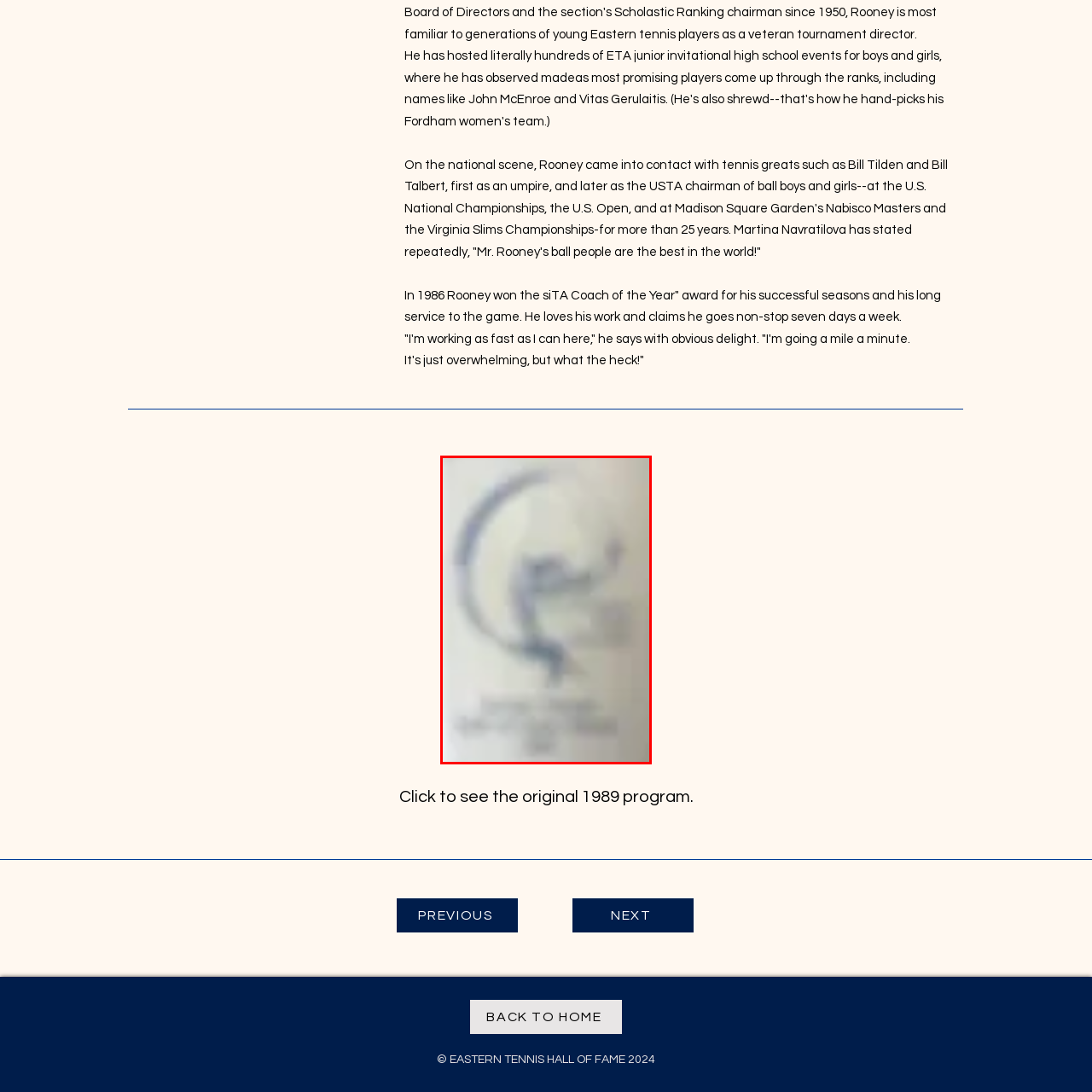Is the logo part of a collection celebrating tennis legacy?
Look at the image surrounded by the red border and respond with a one-word or short-phrase answer based on your observation.

Yes